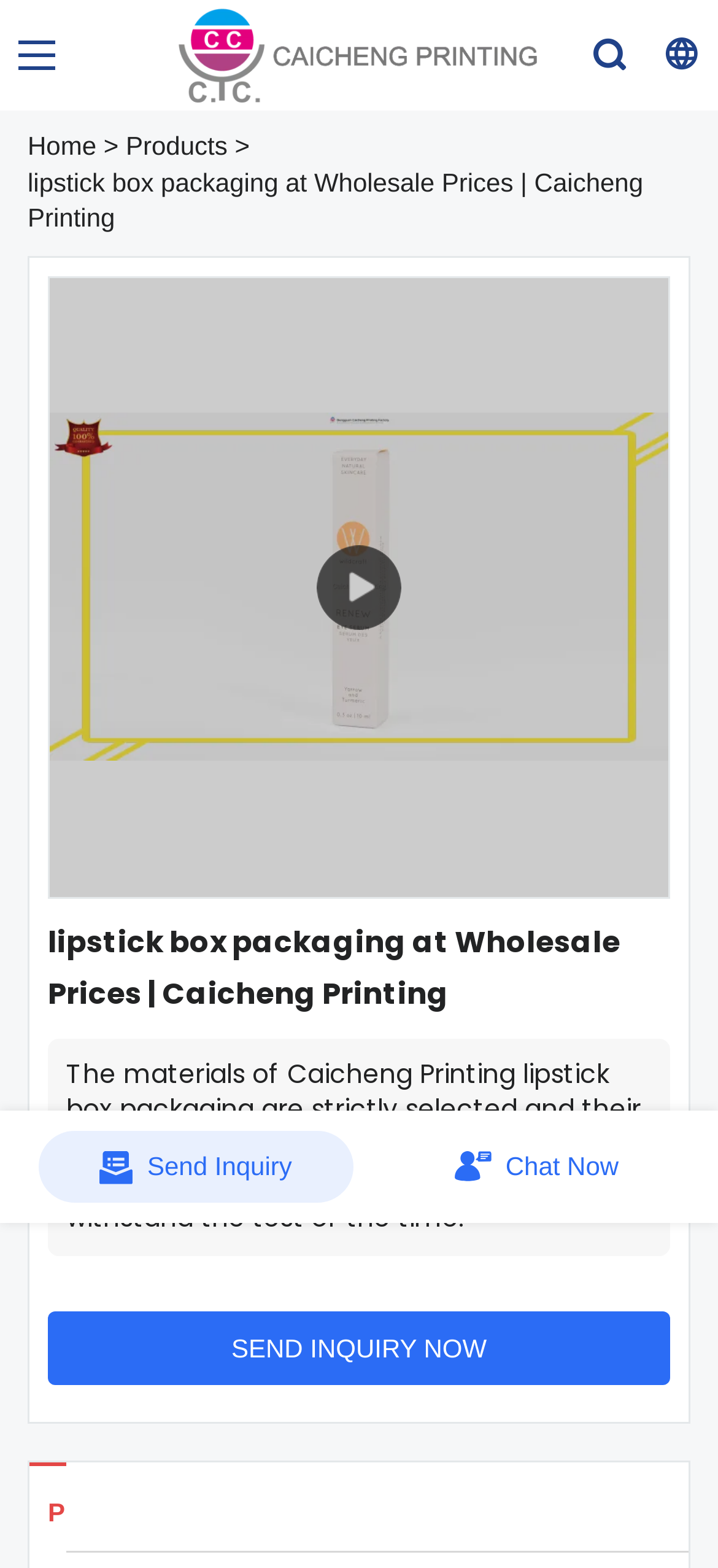Provide a one-word or brief phrase answer to the question:
What are the two options to contact the company?

Send Inquiry and Chat Now